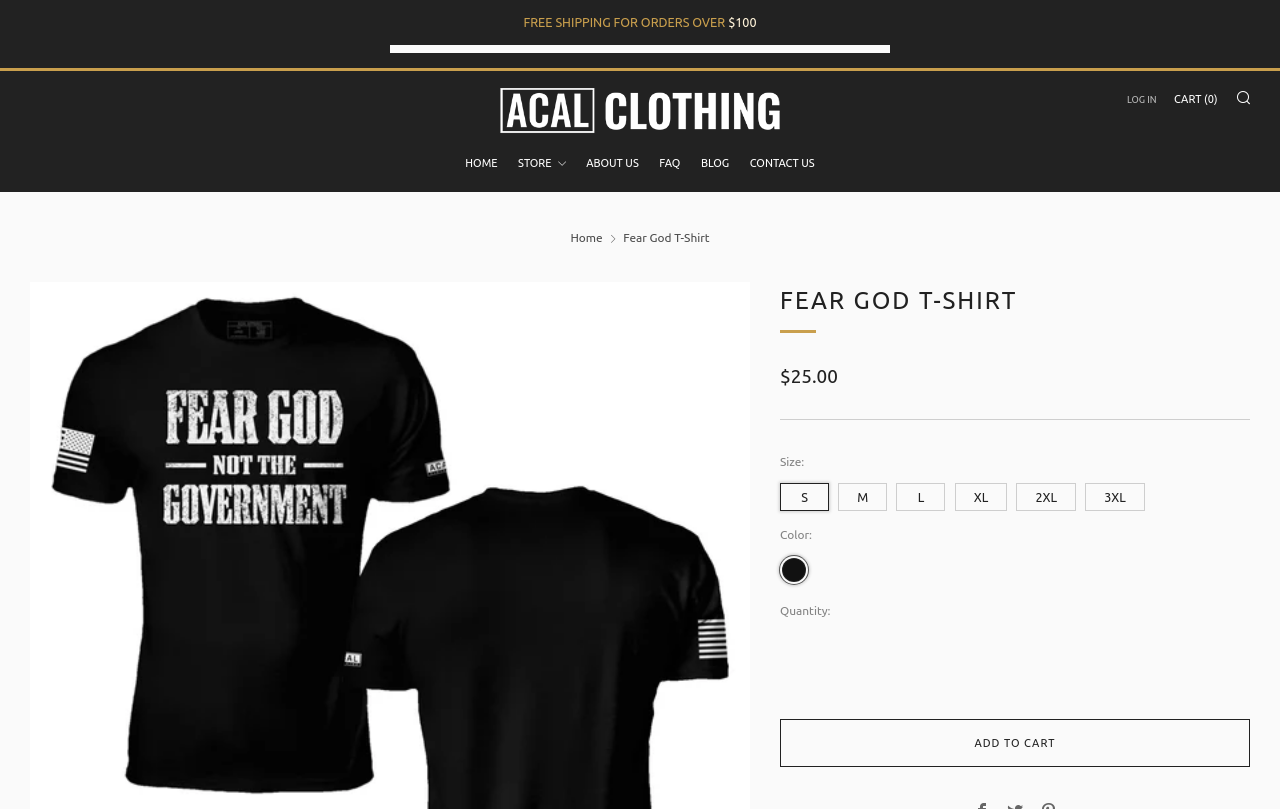Can you provide the bounding box coordinates for the element that should be clicked to implement the instruction: "Click on the 'HOME' link"?

[0.364, 0.182, 0.389, 0.221]